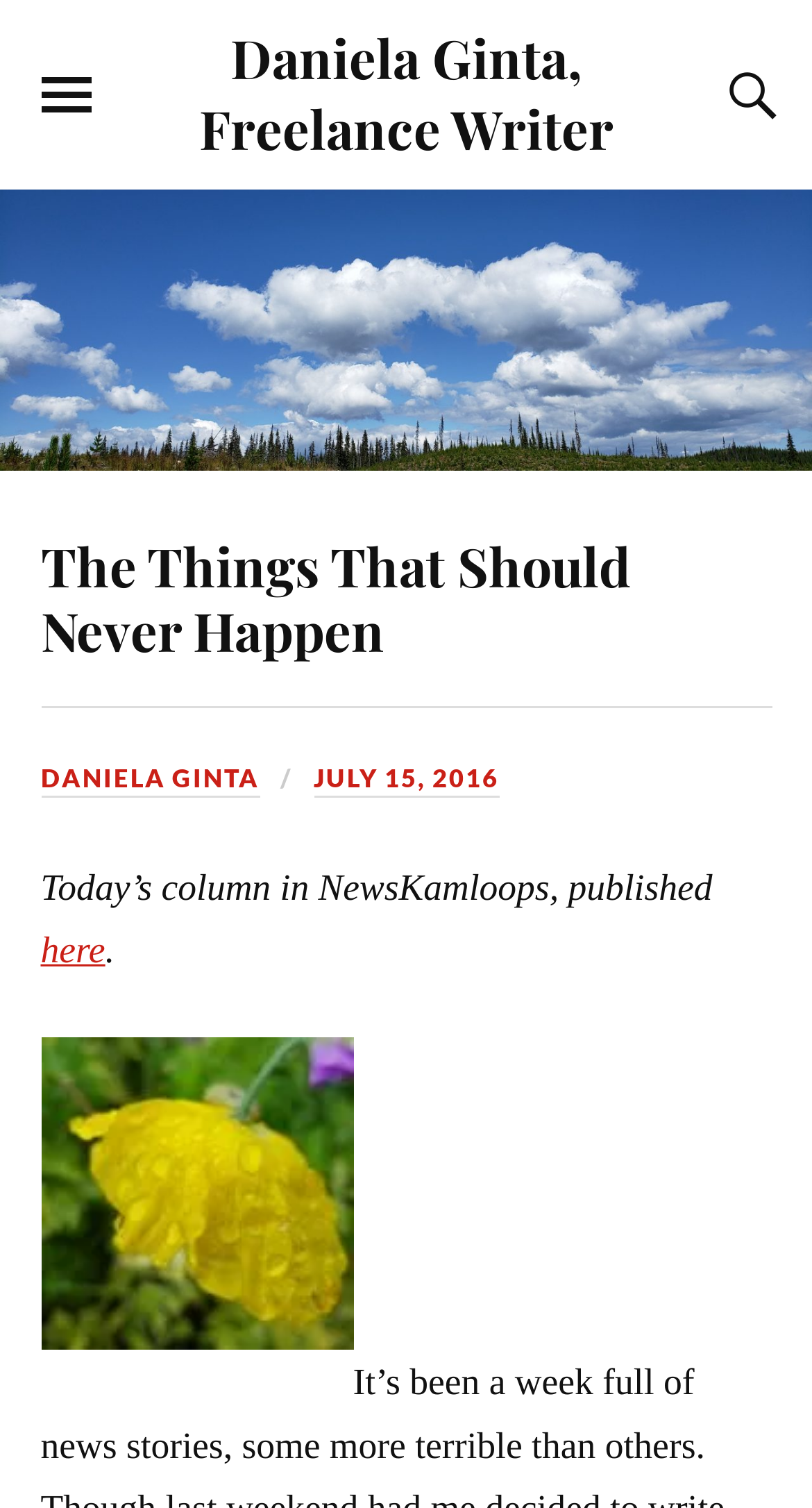What is the image below the text?
Give a single word or phrase as your answer by examining the image.

Tears